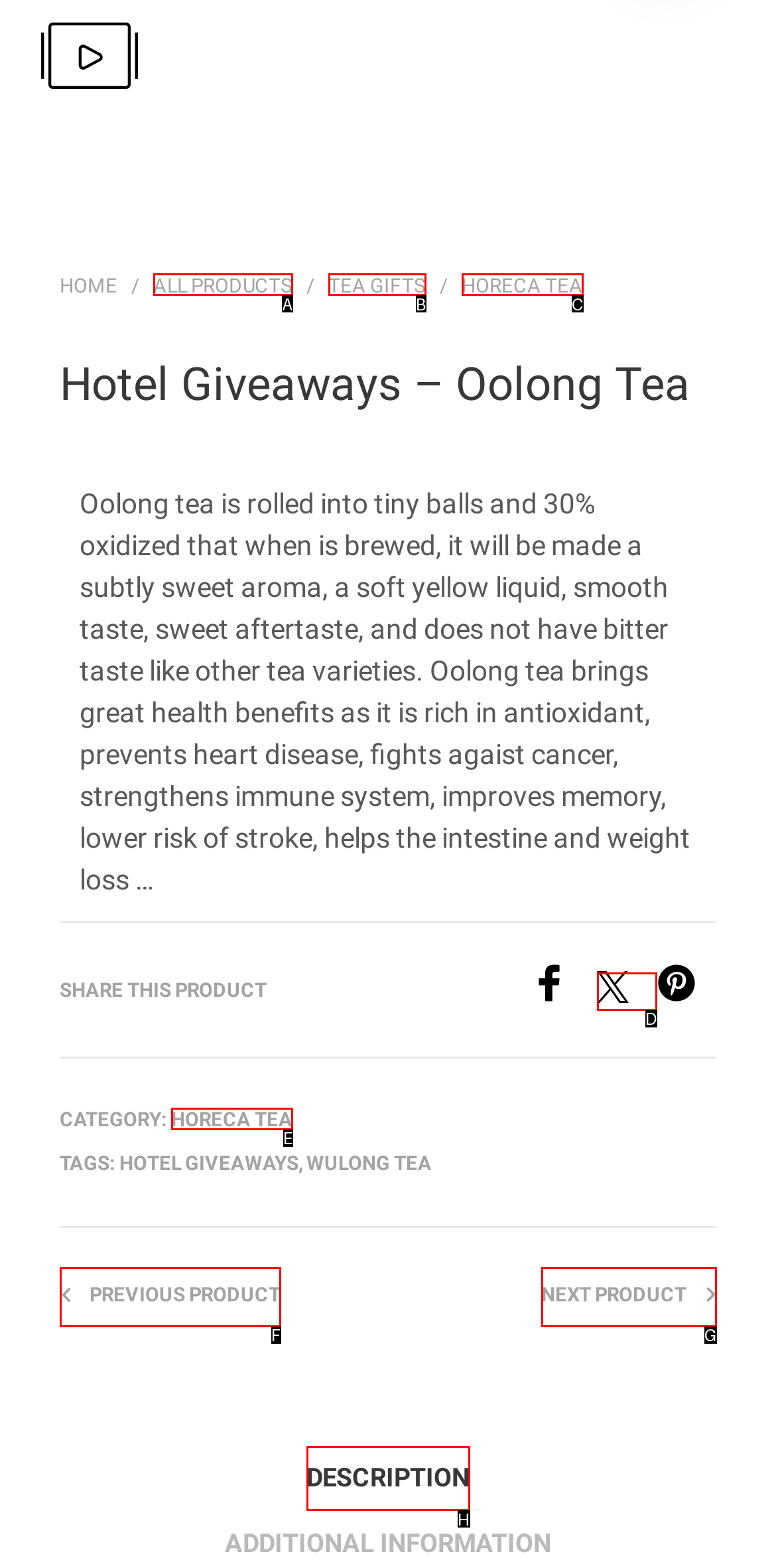Which lettered option matches the following description: Horeca Tea
Provide the letter of the matching option directly.

E